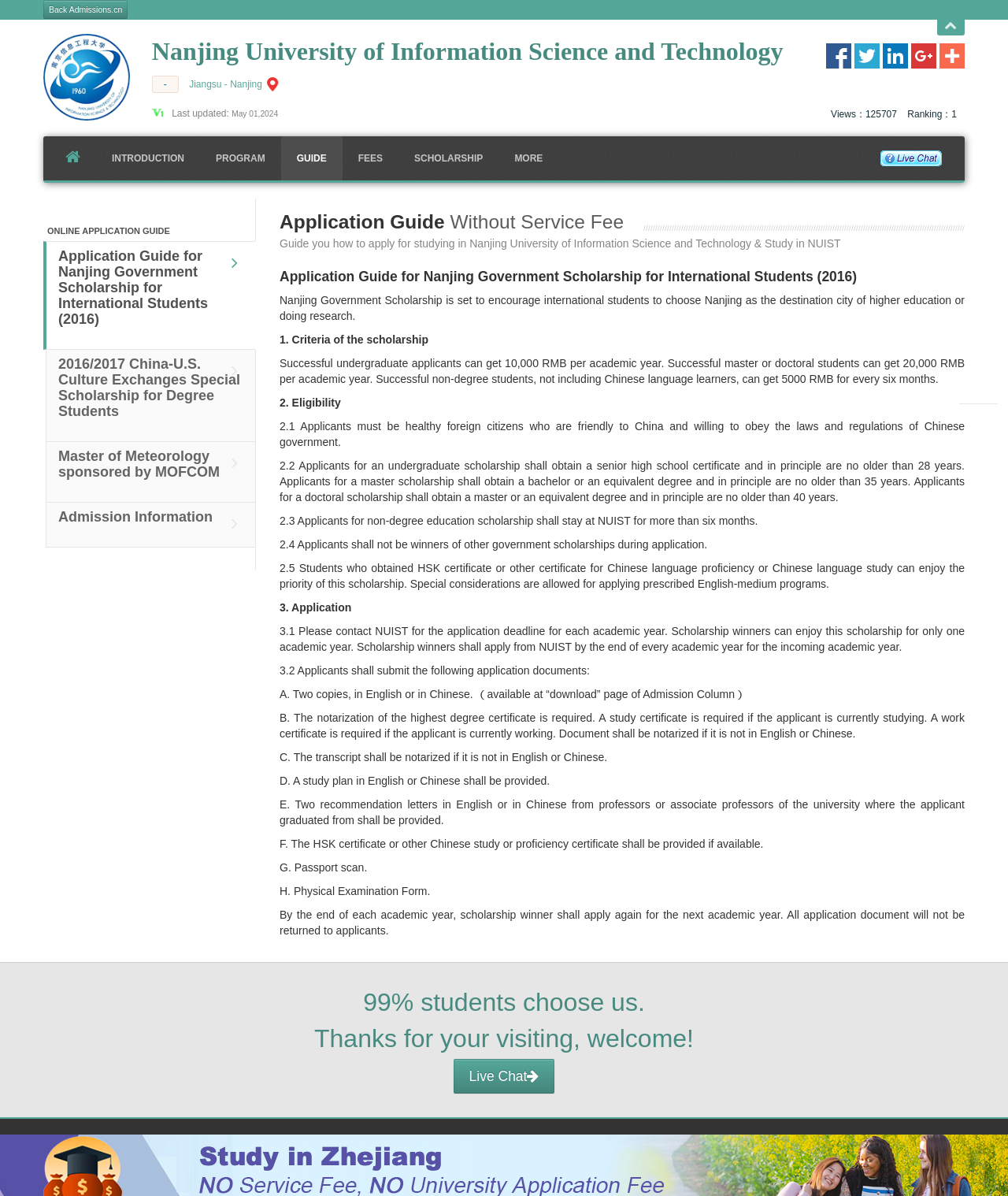What is required for applicants for non-degree education scholarship?
Using the image, elaborate on the answer with as much detail as possible.

The requirement for applicants for non-degree education scholarship can be found in the paragraph that starts with '2.3 Applicants for non-degree education scholarship...'.